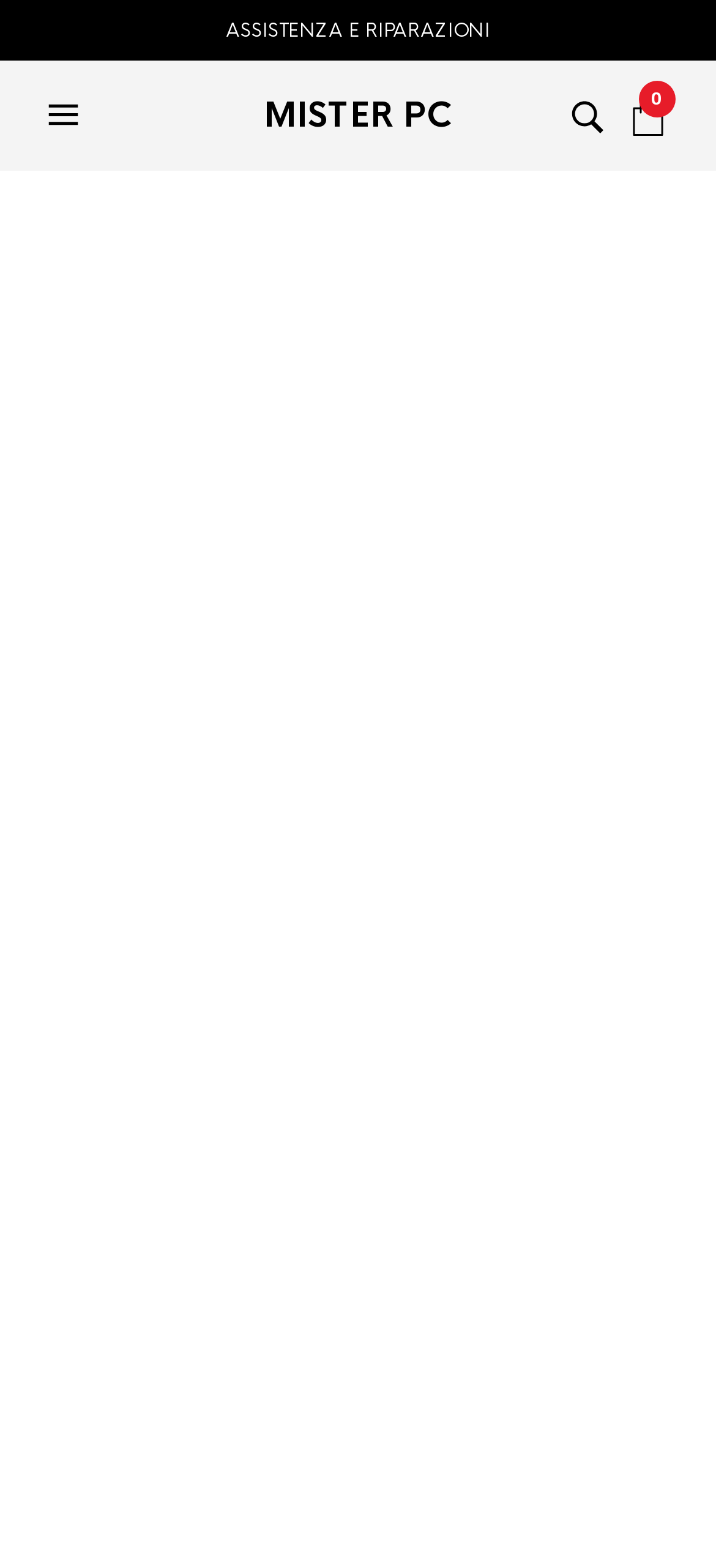What is the purpose of Intercom?
Refer to the screenshot and answer in one word or phrase.

Lead qualification